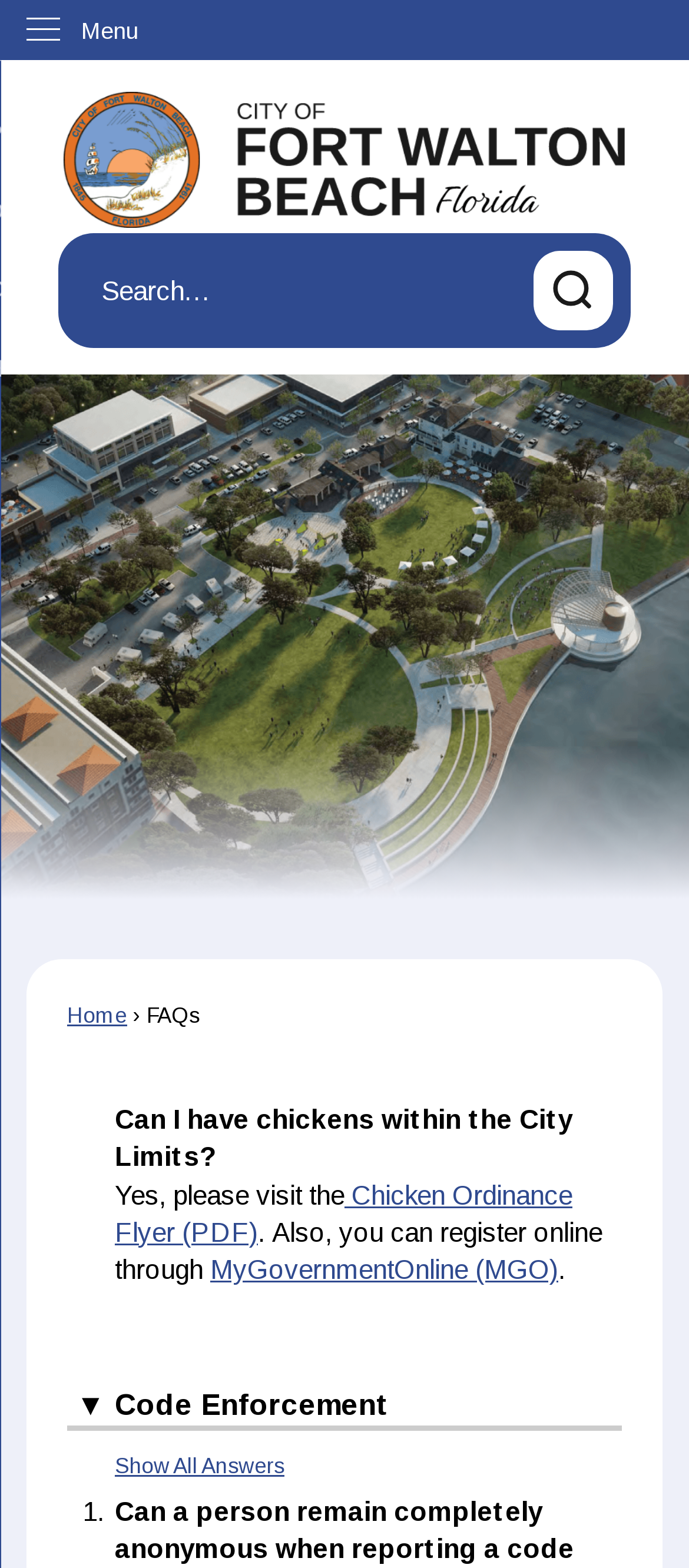Could you highlight the region that needs to be clicked to execute the instruction: "Search for something"?

[0.085, 0.149, 0.915, 0.222]